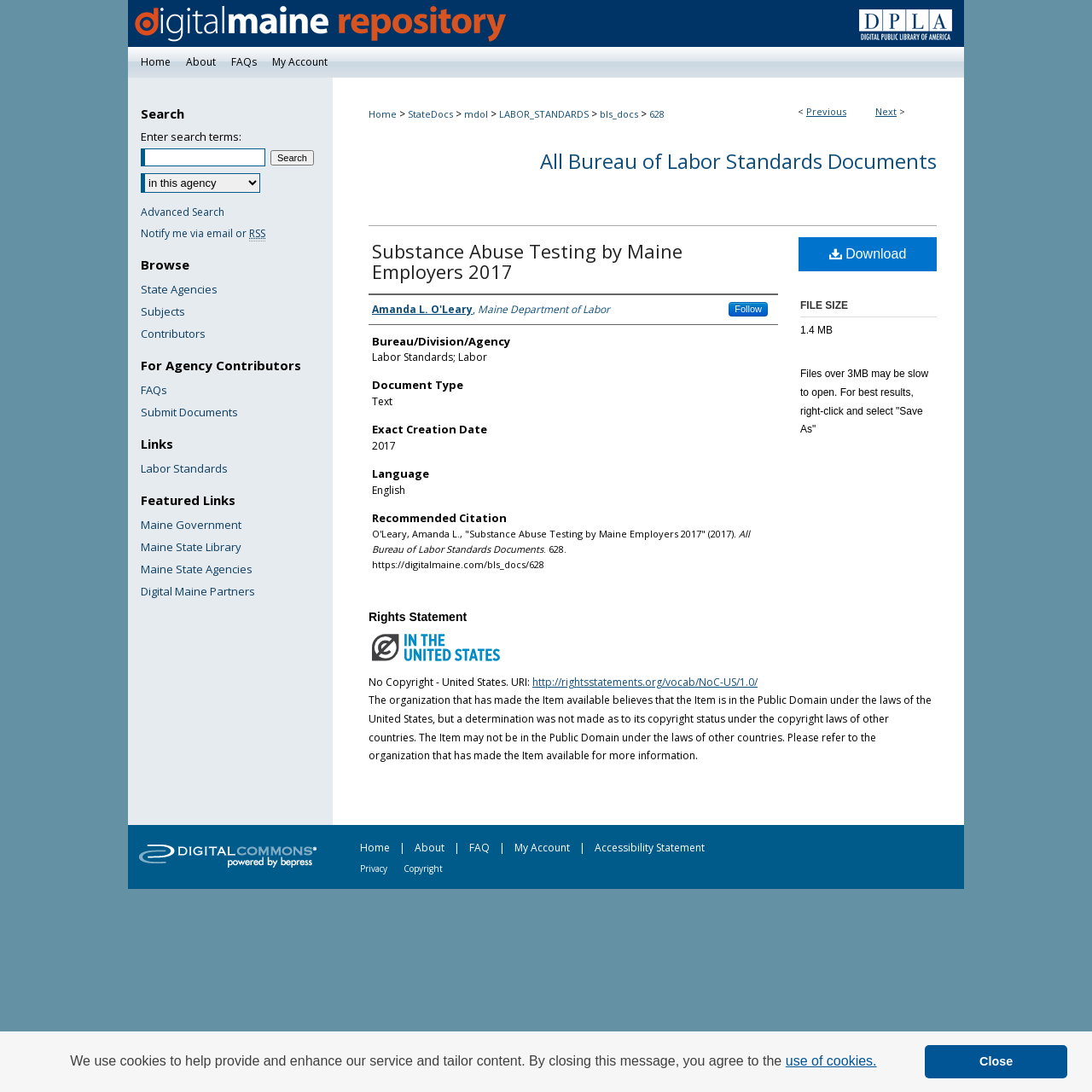Please identify the bounding box coordinates of the element on the webpage that should be clicked to follow this instruction: "View the 'Rights Statement'". The bounding box coordinates should be given as four float numbers between 0 and 1, formatted as [left, top, right, bottom].

[0.338, 0.602, 0.458, 0.615]